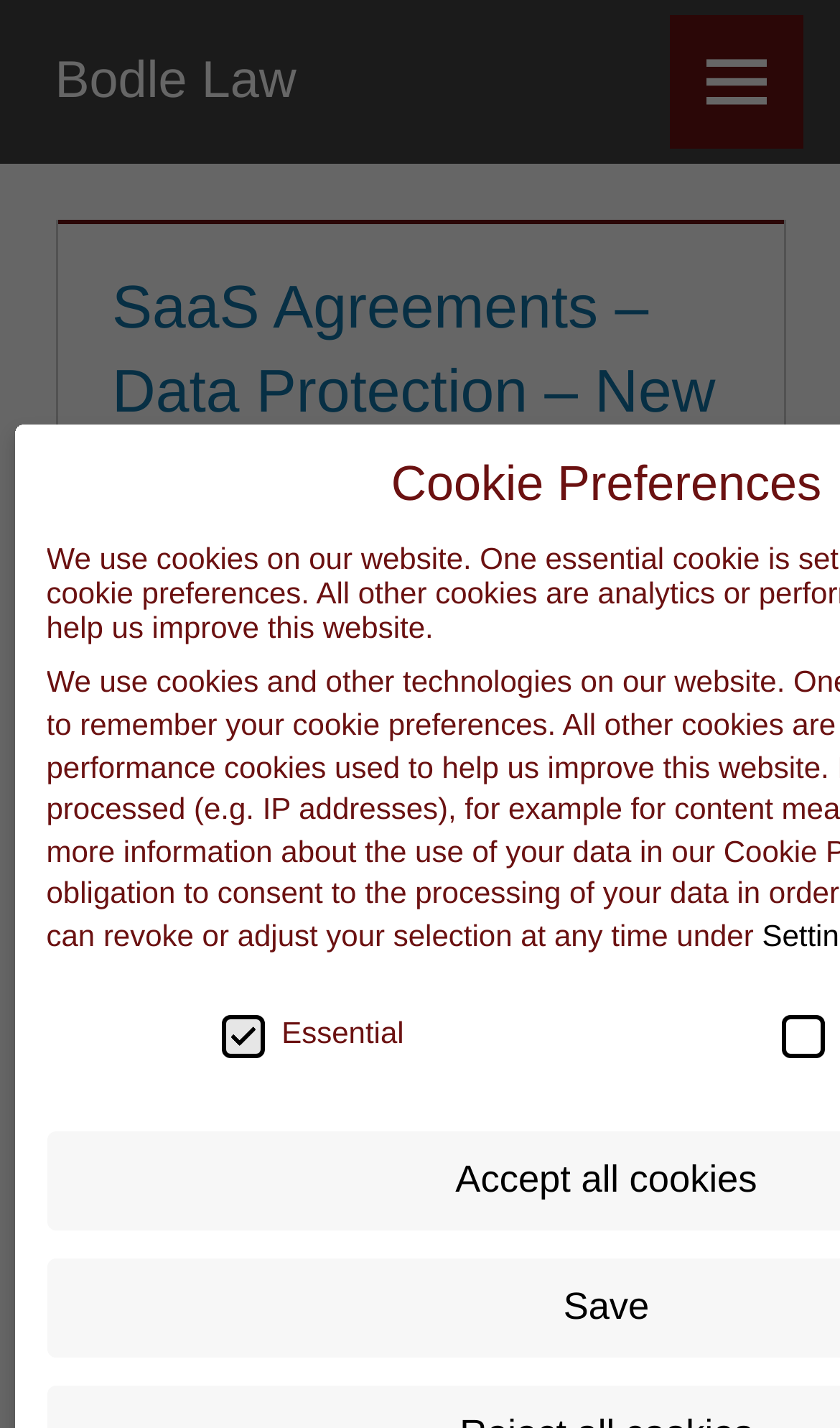Specify the bounding box coordinates of the area to click in order to execute this command: 'Check the SaaS link'. The coordinates should consist of four float numbers ranging from 0 to 1, and should be formatted as [left, top, right, bottom].

[0.744, 0.742, 0.851, 0.77]